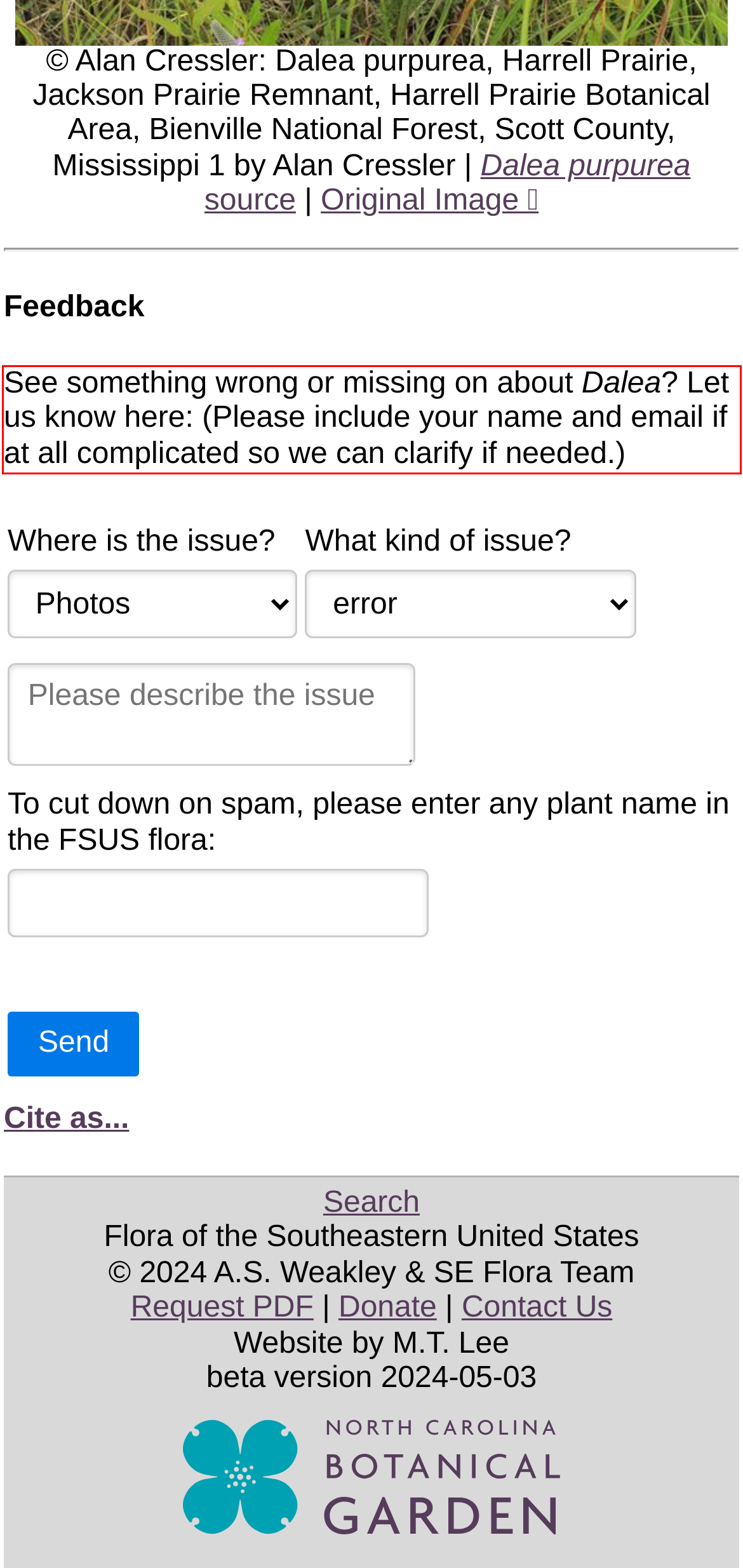You are looking at a screenshot of a webpage with a red rectangle bounding box. Use OCR to identify and extract the text content found inside this red bounding box.

See something wrong or missing on about Dalea? Let us know here: (Please include your name and email if at all complicated so we can clarify if needed.)